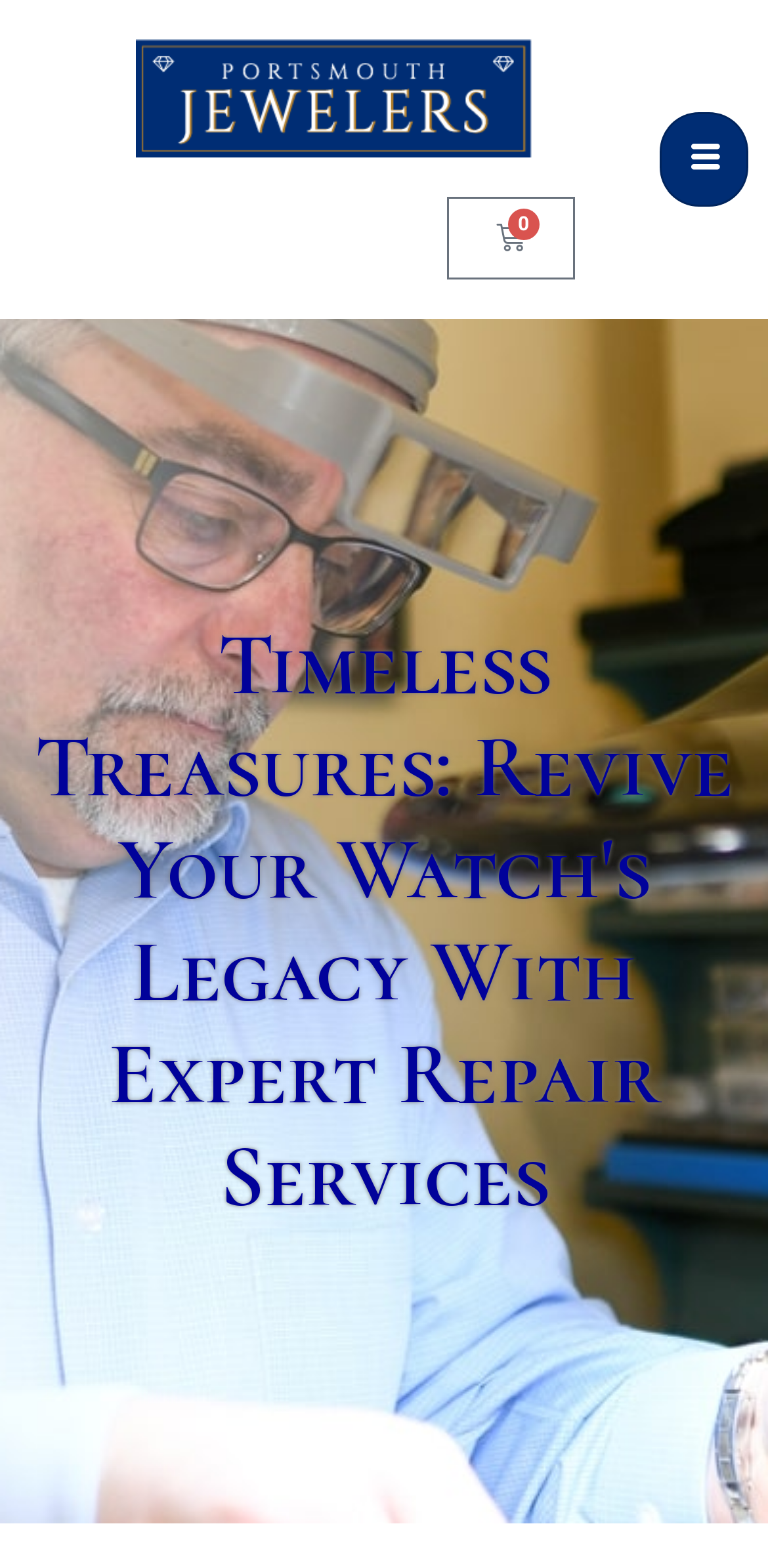Please extract the primary headline from the webpage.

Timeless Treasures: Revive Your Watch's Legacy With Expert Repair Services